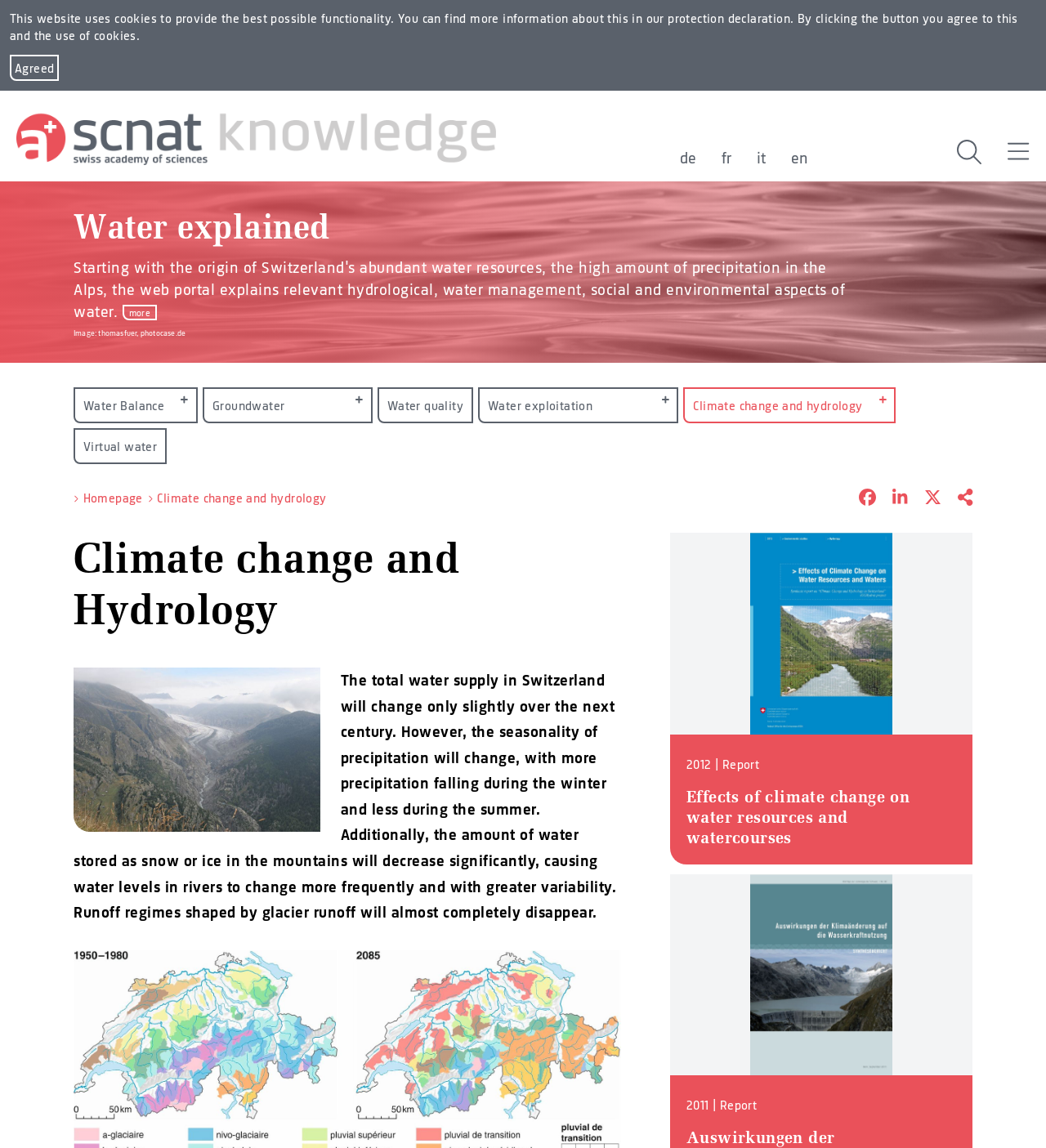Provide the bounding box coordinates for the area that should be clicked to complete the instruction: "Go to the 'Water Balance' page".

[0.072, 0.339, 0.187, 0.367]